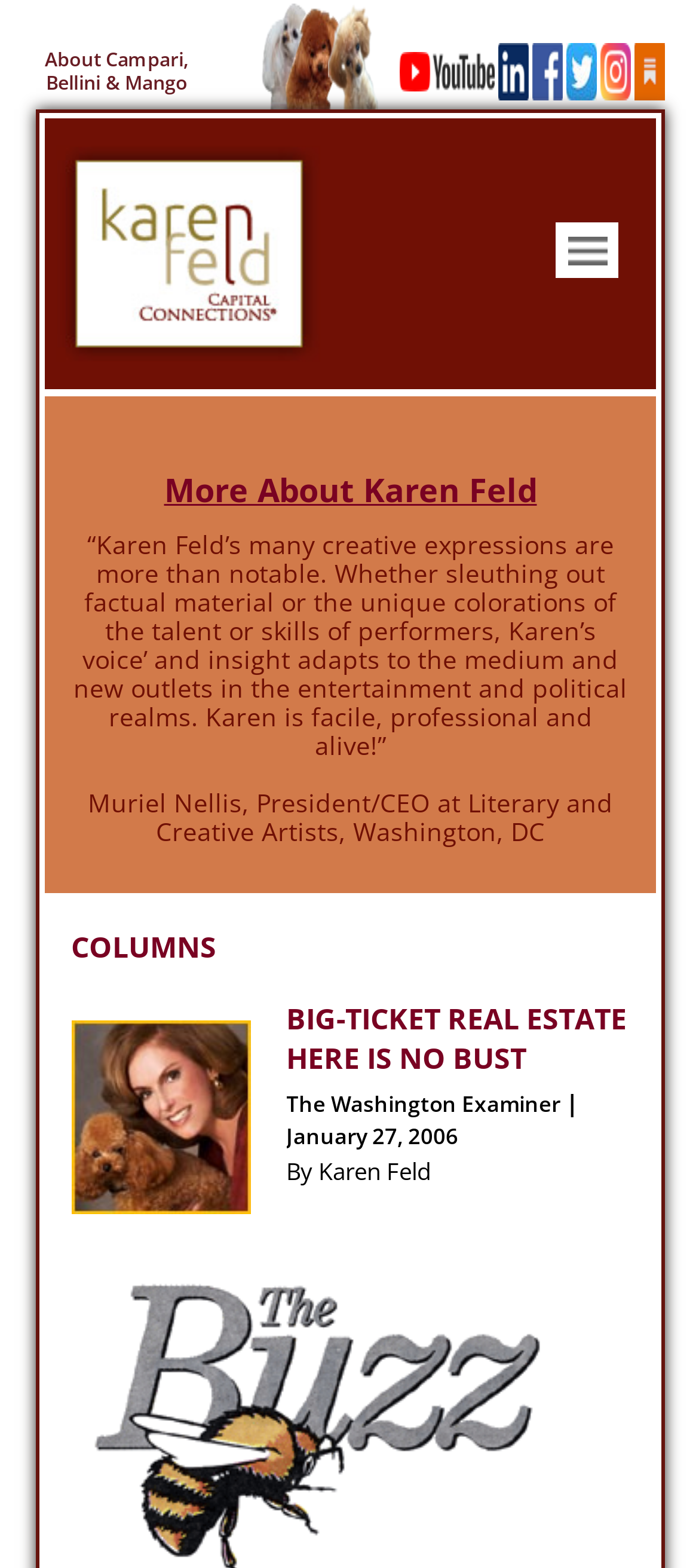Can you pinpoint the bounding box coordinates for the clickable element required for this instruction: "View Karen Feld's profile"? The coordinates should be four float numbers between 0 and 1, i.e., [left, top, right, bottom].

[0.078, 0.15, 0.458, 0.17]